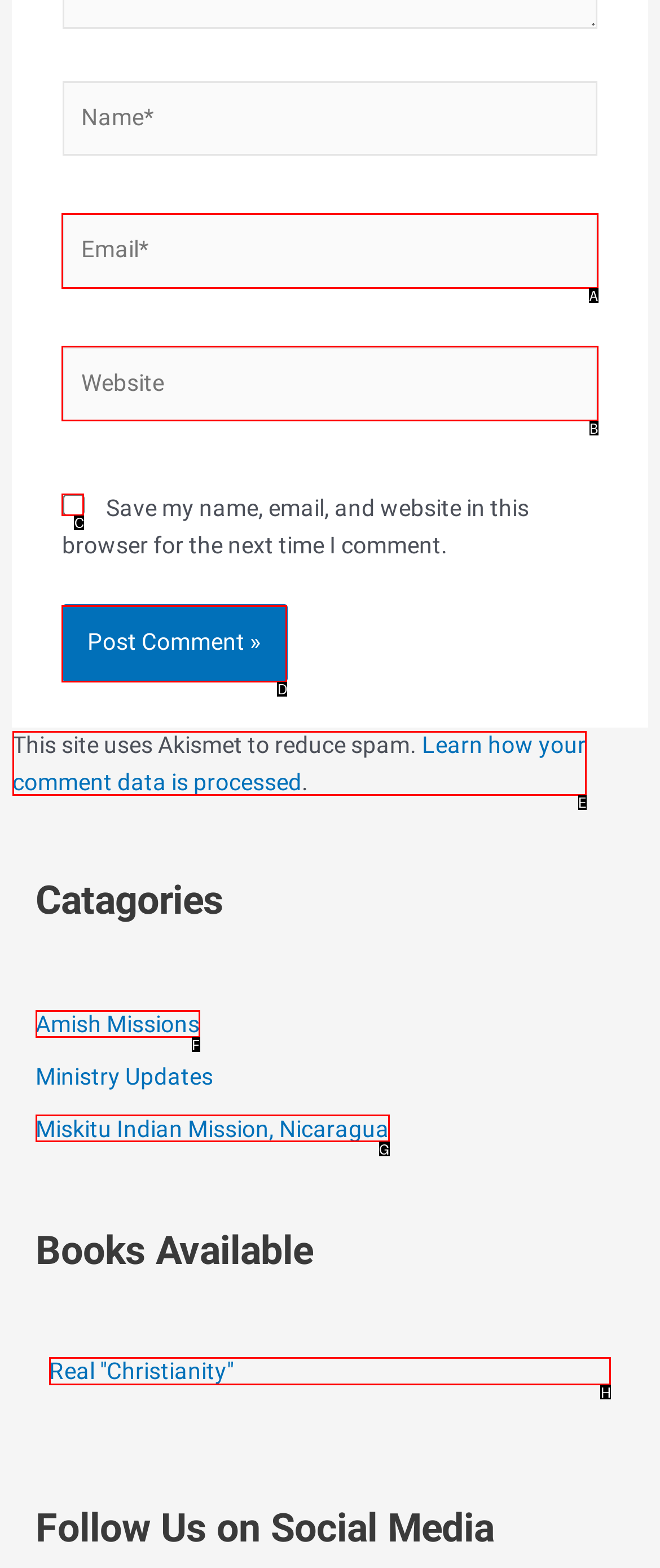Select the letter associated with the UI element you need to click to perform the following action: Click the 'Post Comment' button
Reply with the correct letter from the options provided.

D